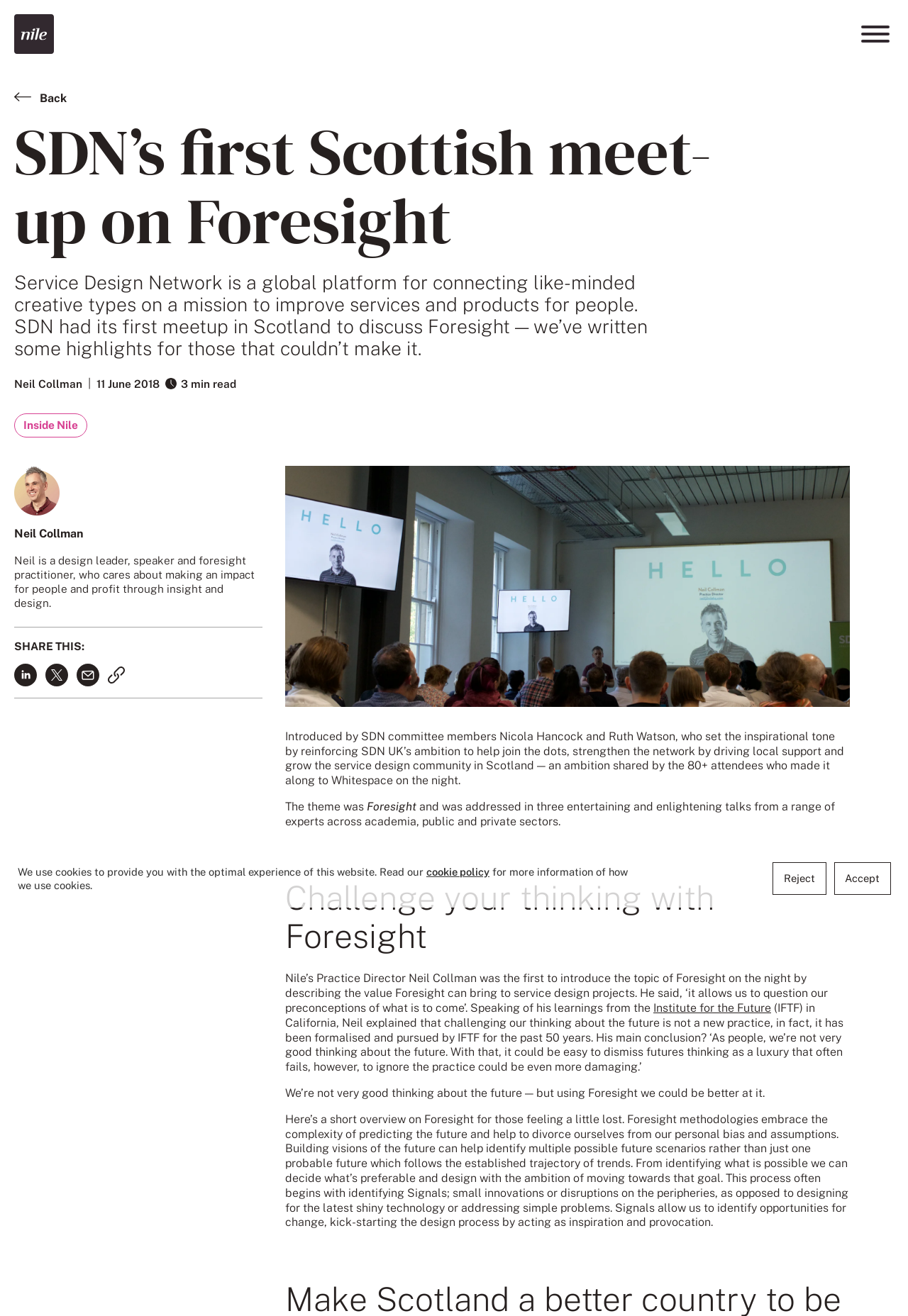Generate a comprehensive description of the webpage content.

The webpage is about the Service Design Network's (SDN) first Scottish meet-up on Foresight, which took place in Scotland. At the top of the page, there is a header section with a link to "Nile" and a button labeled "Menu" that controls the navigation. Below this, there is a notification about the use of cookies on the website, with links to read the cookie policy and accept or reject the use of cookies.

The main content of the page is divided into sections. The first section has a heading that reads "SDN's first Scottish meet-up on Foresight" and a subheading that provides a brief overview of the event. Below this, there is a link to "Neil Collman" and a date "11 June 2018" with an image indicating a read time of 3 minutes.

The next section has a link to "Inside Nile" and a brief description of Neil Collman, who is a design leader and foresight practitioner. There is also a section with social media links to share the article on LinkedIn, X (formerly Twitter), and via email, as well as a button to copy the URL to the clipboard.

The main article begins with a description of the event, which was introduced by SDN committee members Nicola Hancock and Ruth Watson. The theme of the event was Foresight, which was addressed in three talks by experts from academia, public, and private sectors. There is an image of Neil Collman giving a presentation.

The article continues with a section titled "Challenge your thinking with Foresight" and describes Neil Collman's talk on the value of Foresight in service design projects. He explains that Foresight allows us to question our preconceptions of what is to come and that it is not a new practice, but has been formalized and pursued by the Institute for the Future (IFTF) in California for 50 years.

The article concludes with a section that provides an overview of Foresight methodologies, explaining that they help to identify multiple possible future scenarios and allow us to design with the ambition of moving towards a preferable goal.